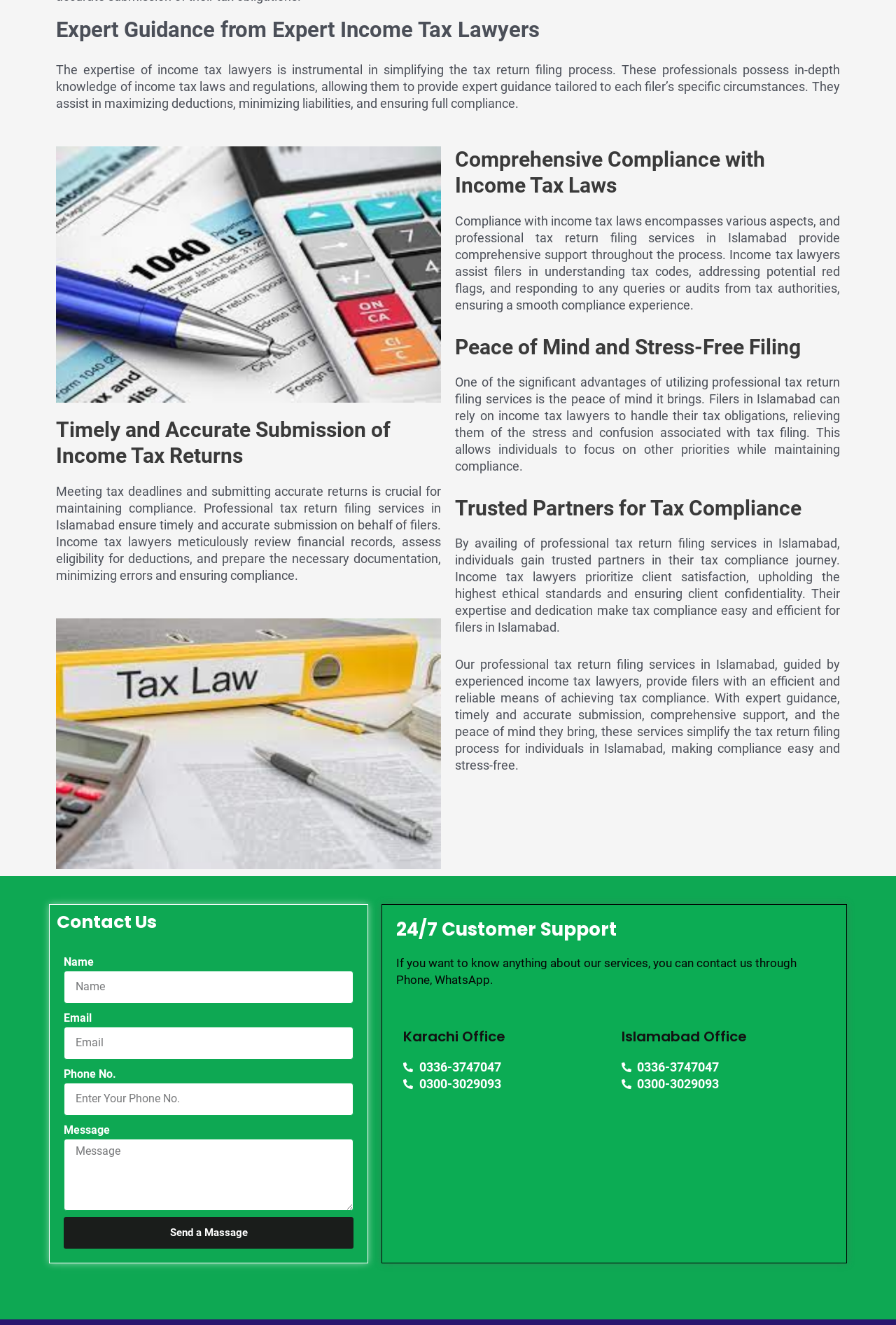Please answer the following question as detailed as possible based on the image: 
What is the main service provided by the website?

Based on the webpage content, it appears that the website provides professional tax return filing services in Islamabad, guided by experienced income tax lawyers. The services aim to simplify the tax return filing process for individuals in Islamabad, ensuring timely and accurate submission, comprehensive compliance, and peace of mind.